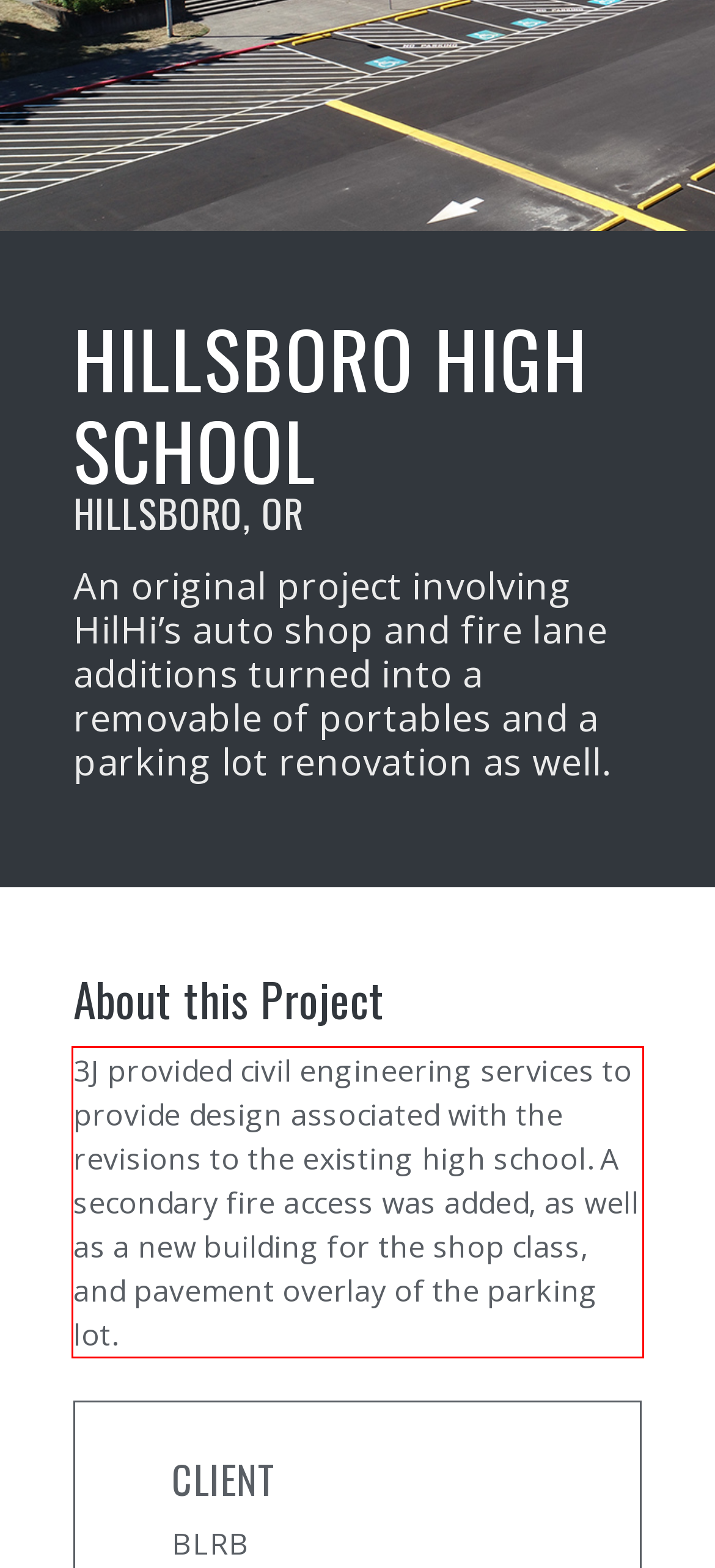Using the webpage screenshot, recognize and capture the text within the red bounding box.

3J provided civil engineering services to provide design associated with the revisions to the existing high school. A secondary fire access was added, as well as a new building for the shop class, and pavement overlay of the parking lot.